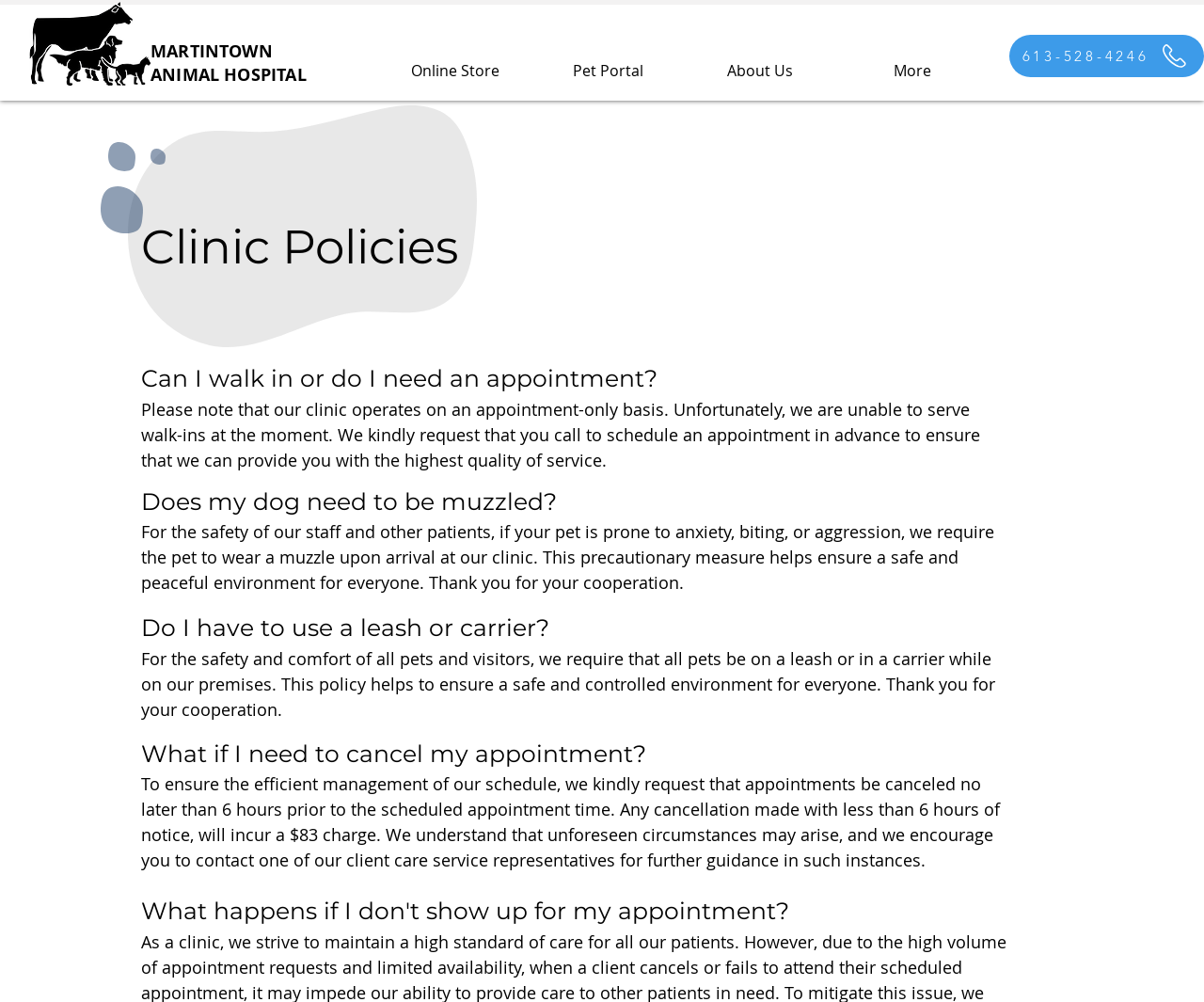Provide a thorough description of the webpage you see.

The webpage is about Clinic Policies at Martintown Animal Hospital. At the top left corner, there is a logo of Martintown Animal Hospital, which is an image of the hospital's logo. Next to the logo, the hospital's name "MARTINTOWN ANIMAL HOSPITAL" is displayed in a heading. 

Below the hospital's name, there is a navigation menu with links to "Online Store", "Pet Portal", "About Us", and "More". On the top right corner, the hospital's phone number "613-528-4246" is displayed as a link.

The main content of the webpage is divided into several sections, each with a heading and a paragraph of text. The first section is about Clinic Policies, followed by sections answering frequently asked questions such as "Can I walk in or do I need an appointment?", "Does my dog need to be muzzled?", "Do I have to use a leash or carrier?", "What if I need to cancel my appointment?", and "What happens if I don't show up for my appointment?". Each section provides detailed information and policies related to the question.